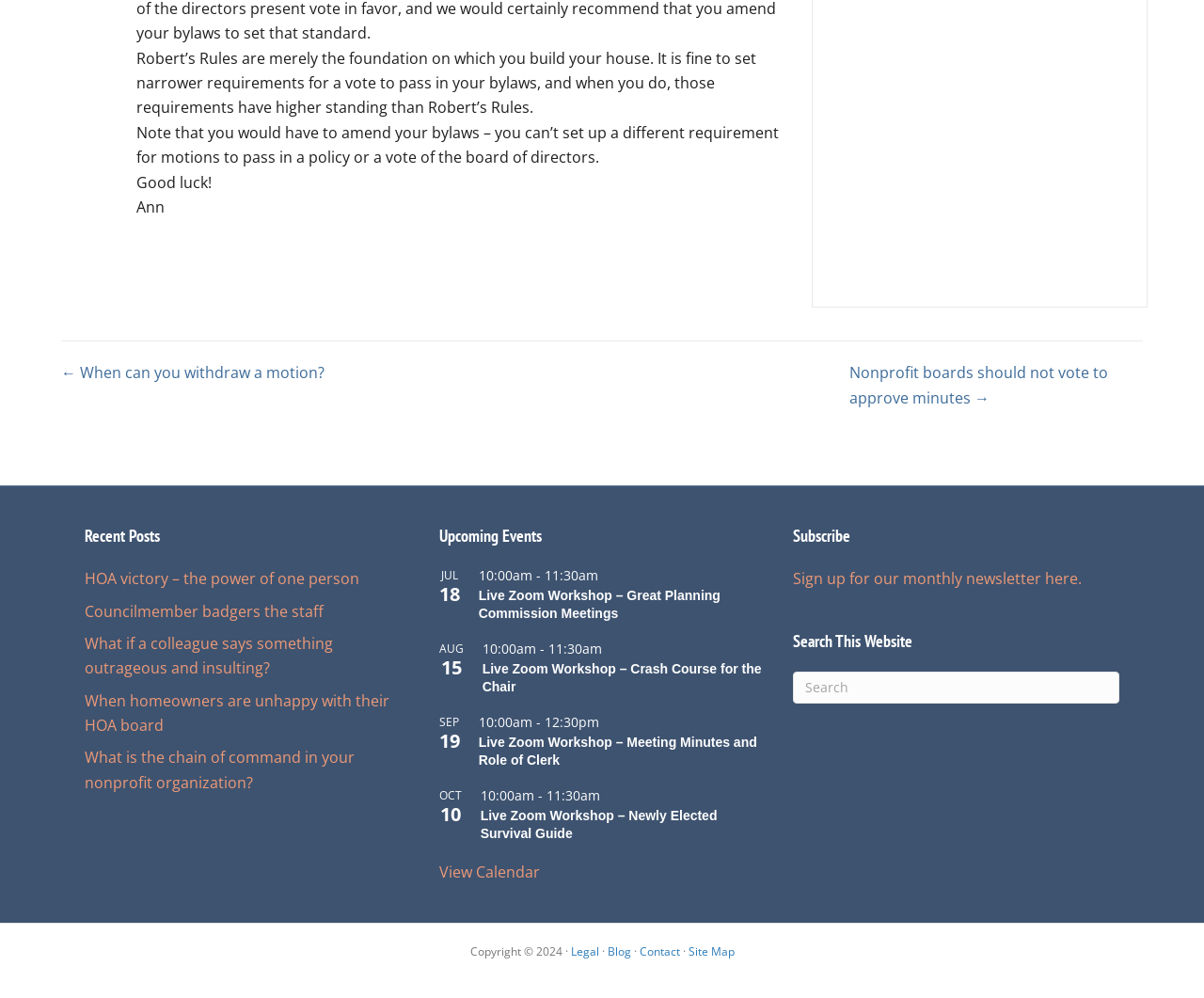Find the bounding box of the element with the following description: "Site Map". The coordinates must be four float numbers between 0 and 1, formatted as [left, top, right, bottom].

[0.07, 0.945, 0.93, 0.981]